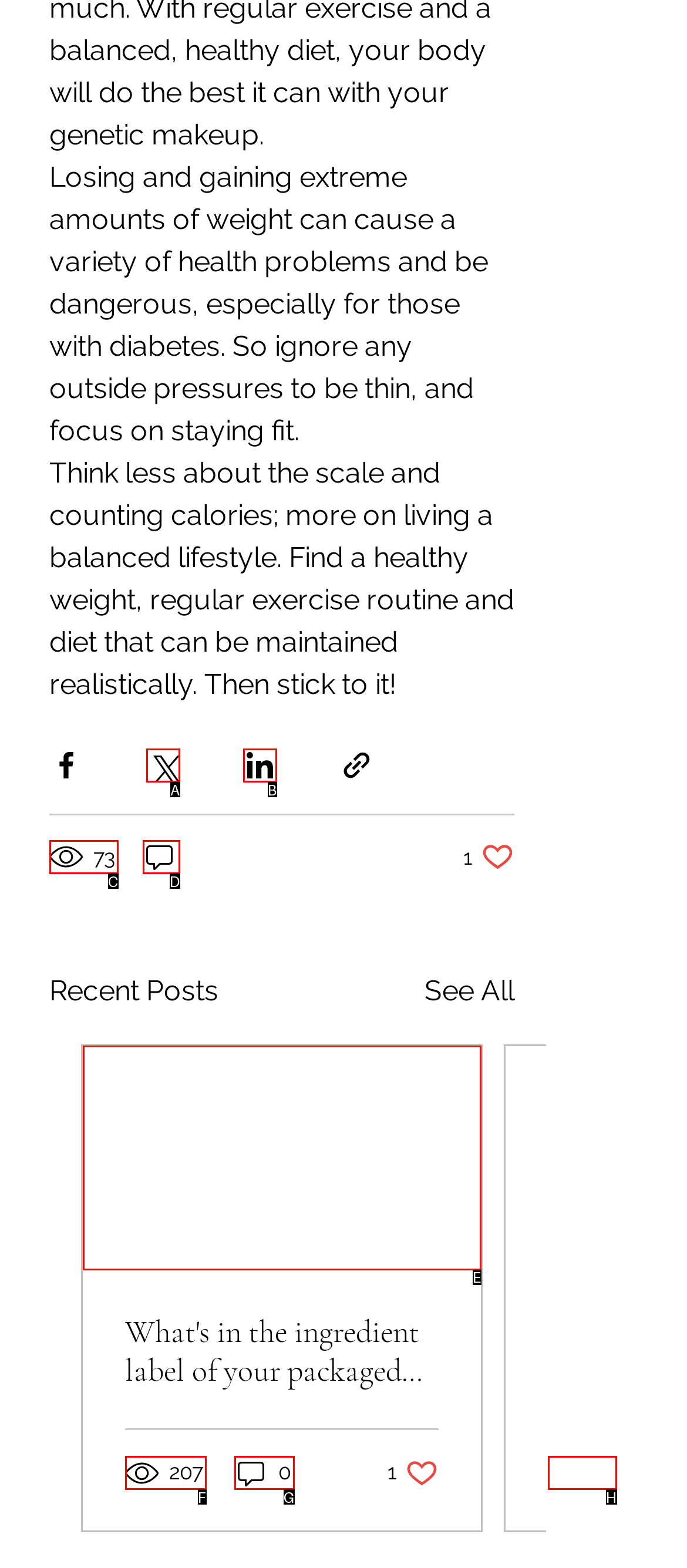Which option should you click on to fulfill this task: View post details? Answer with the letter of the correct choice.

E